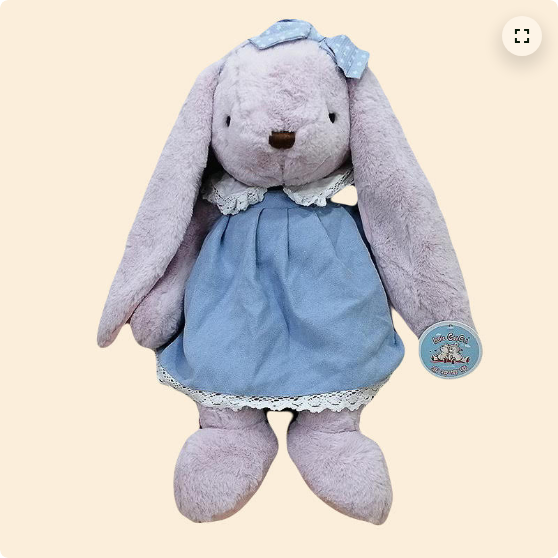What is the price of Lacey?
Please answer the question with a detailed response using the information from the screenshot.

The caption explicitly states that Lacey, the cute bunny stuffed animal, has a price tag of $36.99, making it an accessible and affordable plushie for children and collectors alike.